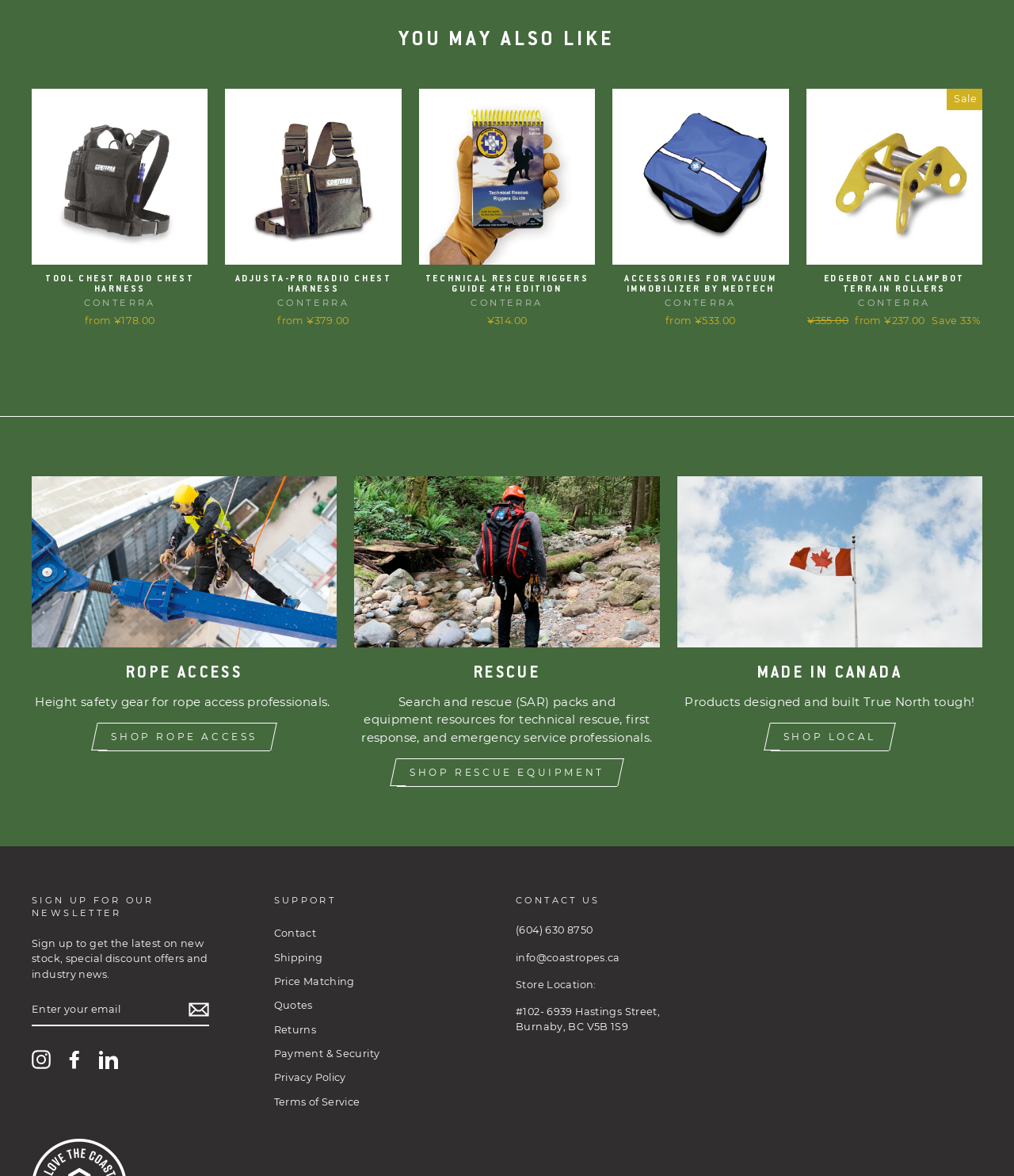How many social media links are there at the bottom of the page?
Please answer the question as detailed as possible.

I counted the number of social media links at the bottom of the page and found 3 links, including 'Instagram', 'Facebook', and 'LinkedIn'.